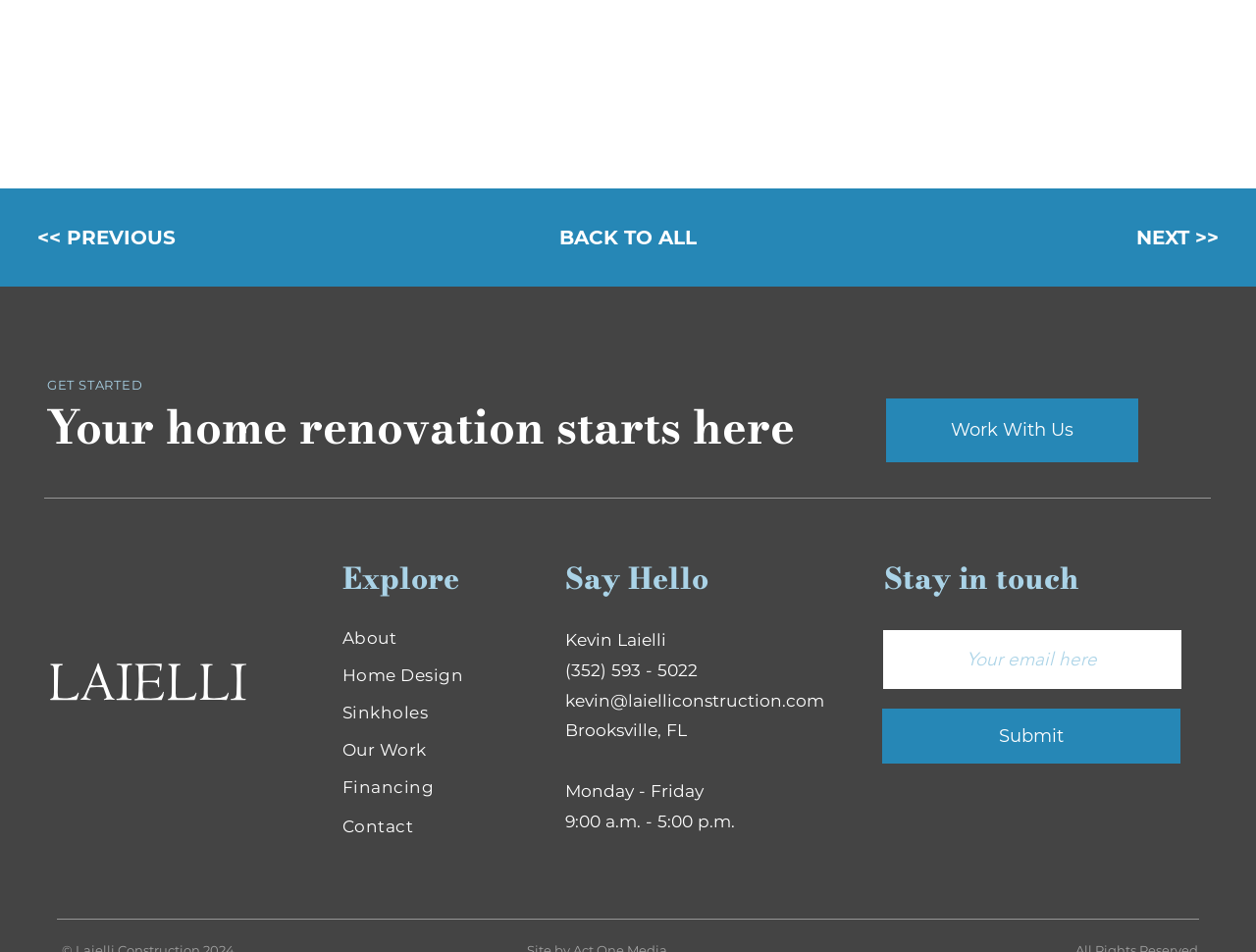Determine the bounding box coordinates of the clickable region to carry out the instruction: "work with us".

[0.705, 0.418, 0.906, 0.485]